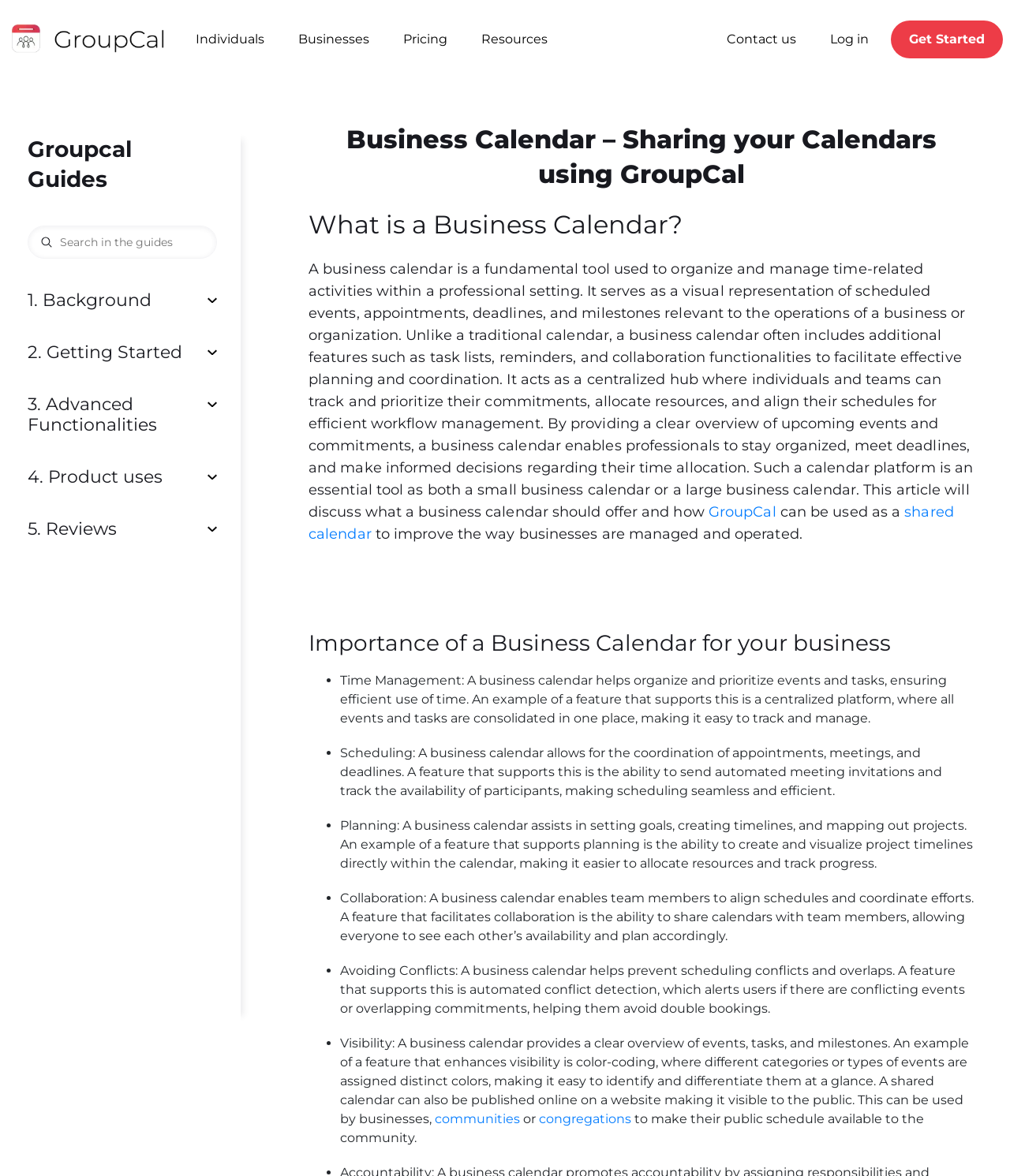Identify the bounding box coordinates of the section to be clicked to complete the task described by the following instruction: "Click the 'Get Started' button". The coordinates should be four float numbers between 0 and 1, formatted as [left, top, right, bottom].

[0.882, 0.017, 0.993, 0.05]